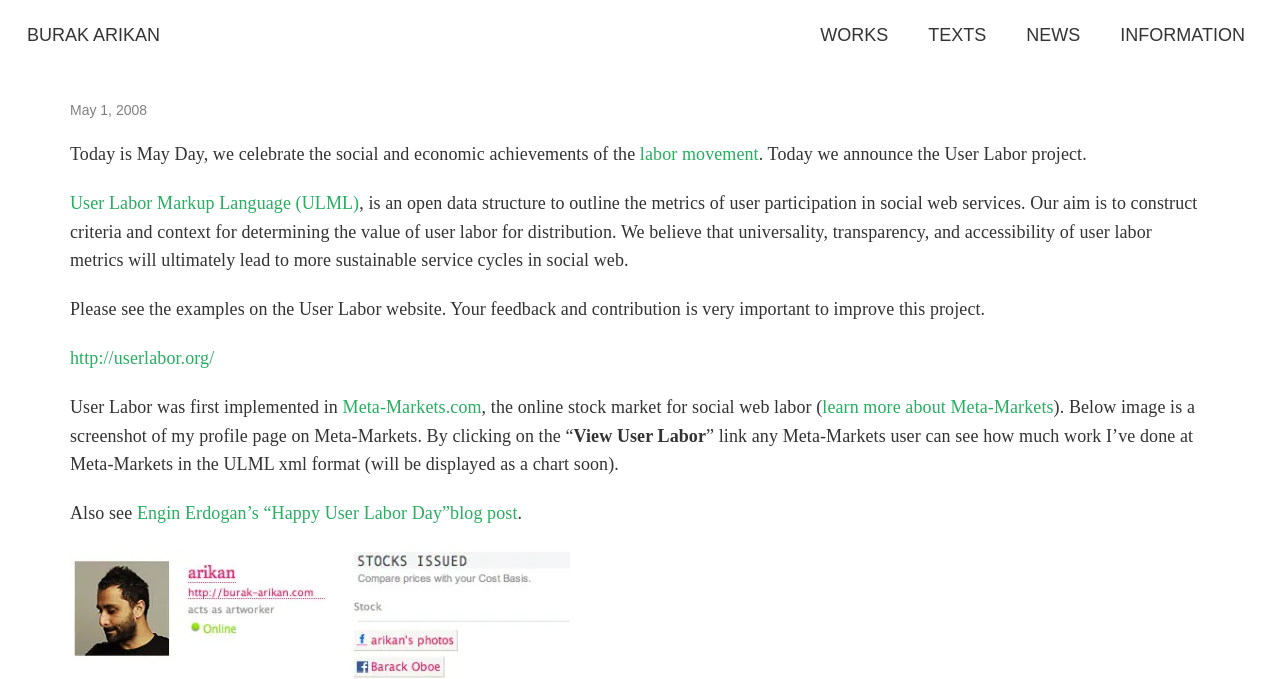Locate the bounding box coordinates of the clickable region to complete the following instruction: "Click on the 'WORKS' link."

[0.625, 0.007, 0.71, 0.096]